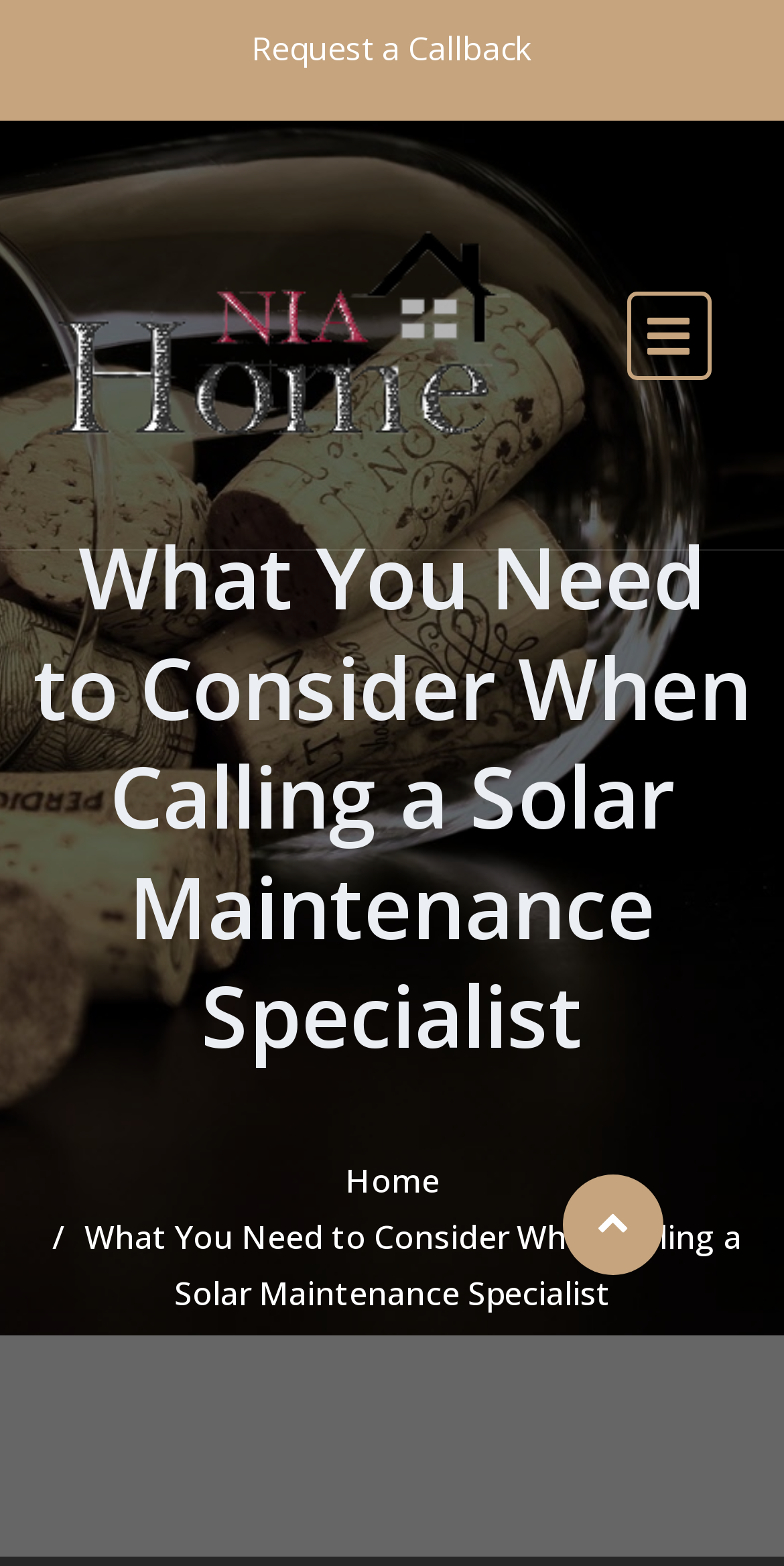Elaborate on the different components and information displayed on the webpage.

The webpage appears to be an article or blog post about solar energy and maintenance, with a focus on what to consider when calling a solar maintenance specialist. 

At the top of the page, there is a navigation section with a button to open the navigation menu, situated on the right side. Below this, there is a logo of "Niahome" accompanied by a link to the homepage, positioned on the left side. 

The main title of the article, "What You Need to Consider When Calling a Solar Maintenance Specialist", is prominently displayed in the middle of the page, taking up a significant amount of vertical space. 

On the top-right corner, there is a call-to-action button labeled "Request a Callback". 

The page also contains several links, including one to the homepage labeled "Home", and another to the current article. There is also a mysterious link with a cryptic symbol '\uf077', situated near the bottom of the page. 

The overall content of the page seems to be related to solar energy and its maintenance, with the meta description mentioning its growing popularity in various countries.